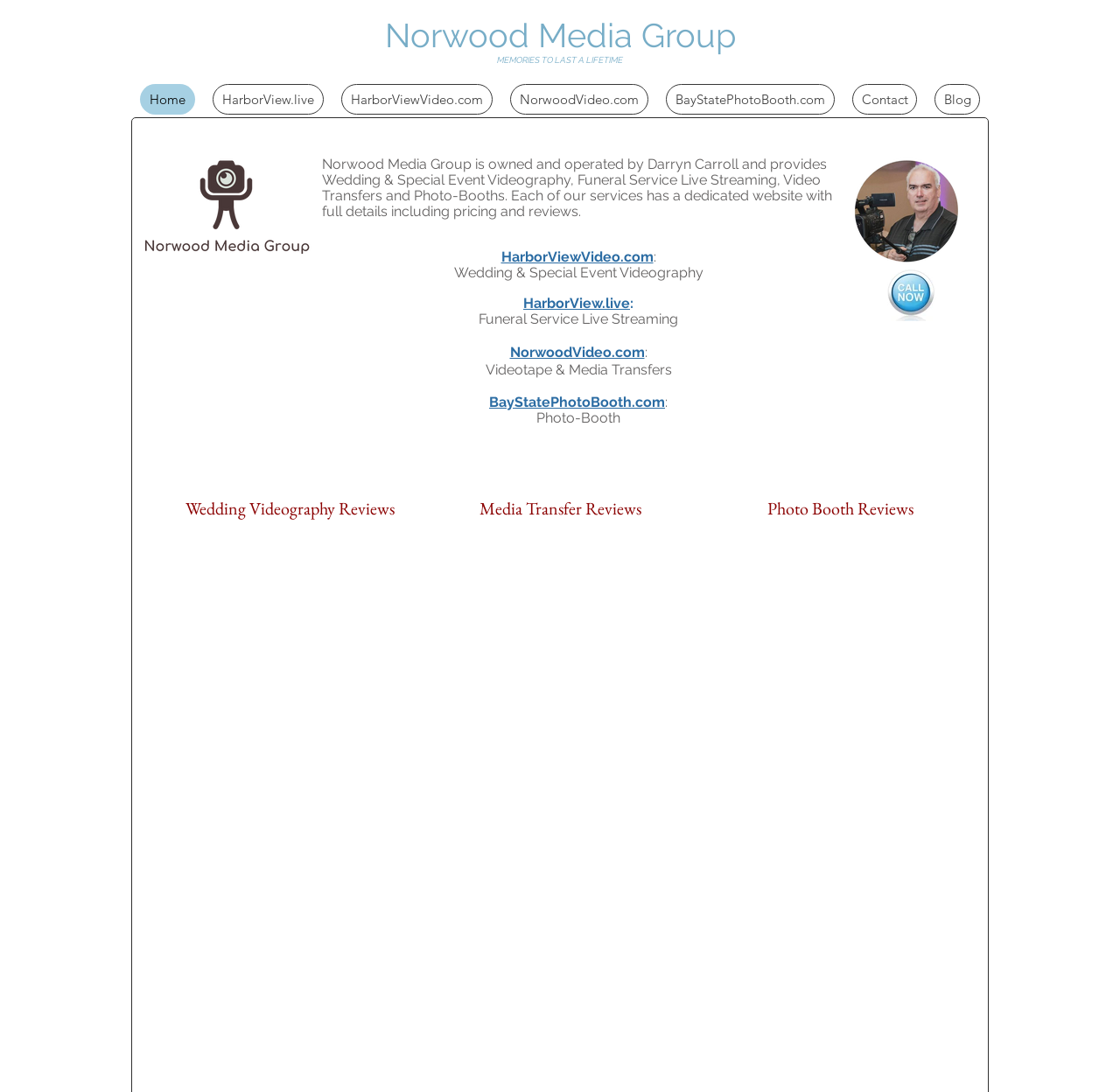Highlight the bounding box coordinates of the region I should click on to meet the following instruction: "Learn about Wedding & Special Event Videography".

[0.447, 0.228, 0.583, 0.243]